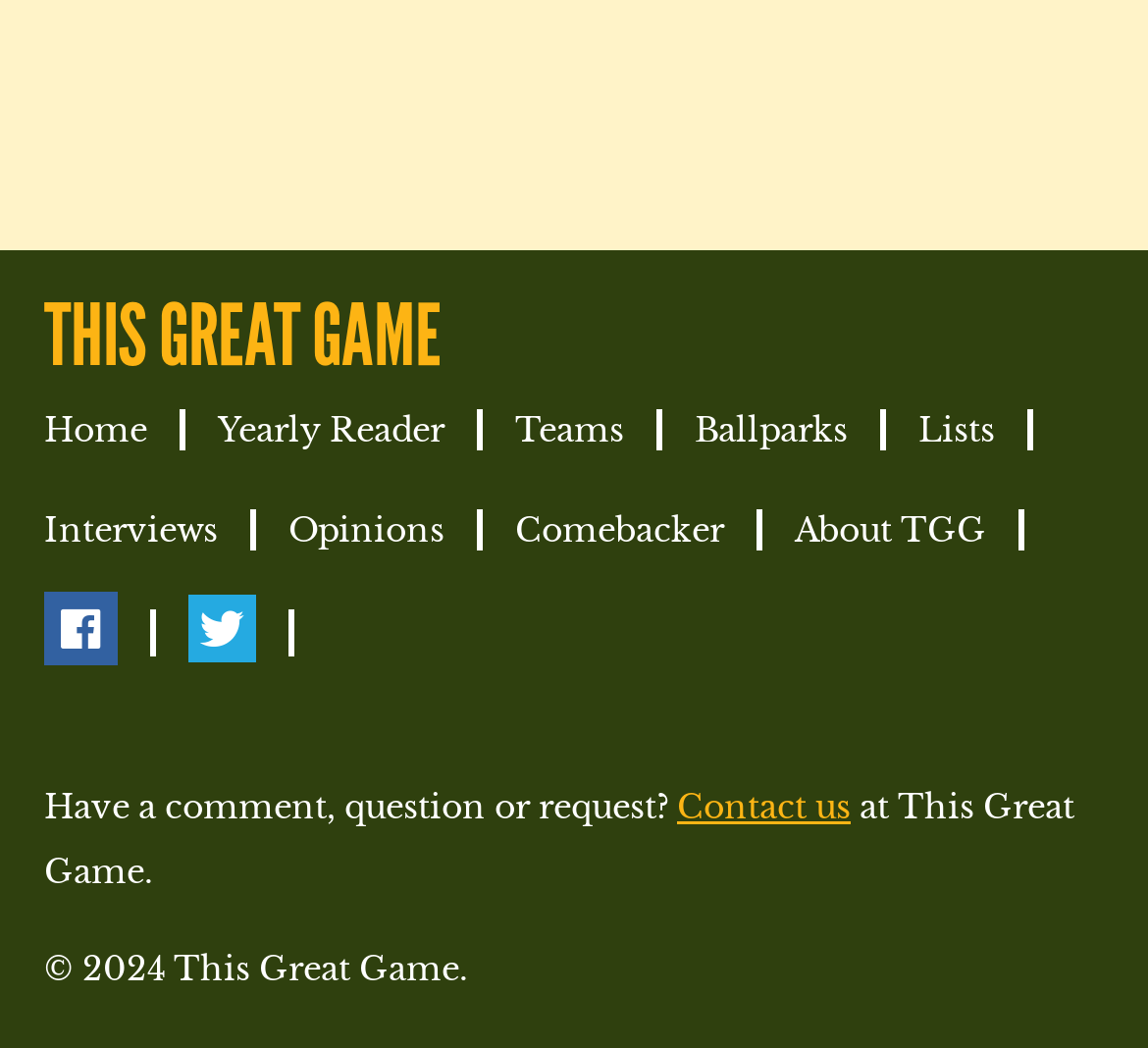Find the bounding box coordinates of the element's region that should be clicked in order to follow the given instruction: "Go to the 'Yearly Reader' page". The coordinates should consist of four float numbers between 0 and 1, i.e., [left, top, right, bottom].

[0.19, 0.39, 0.387, 0.429]